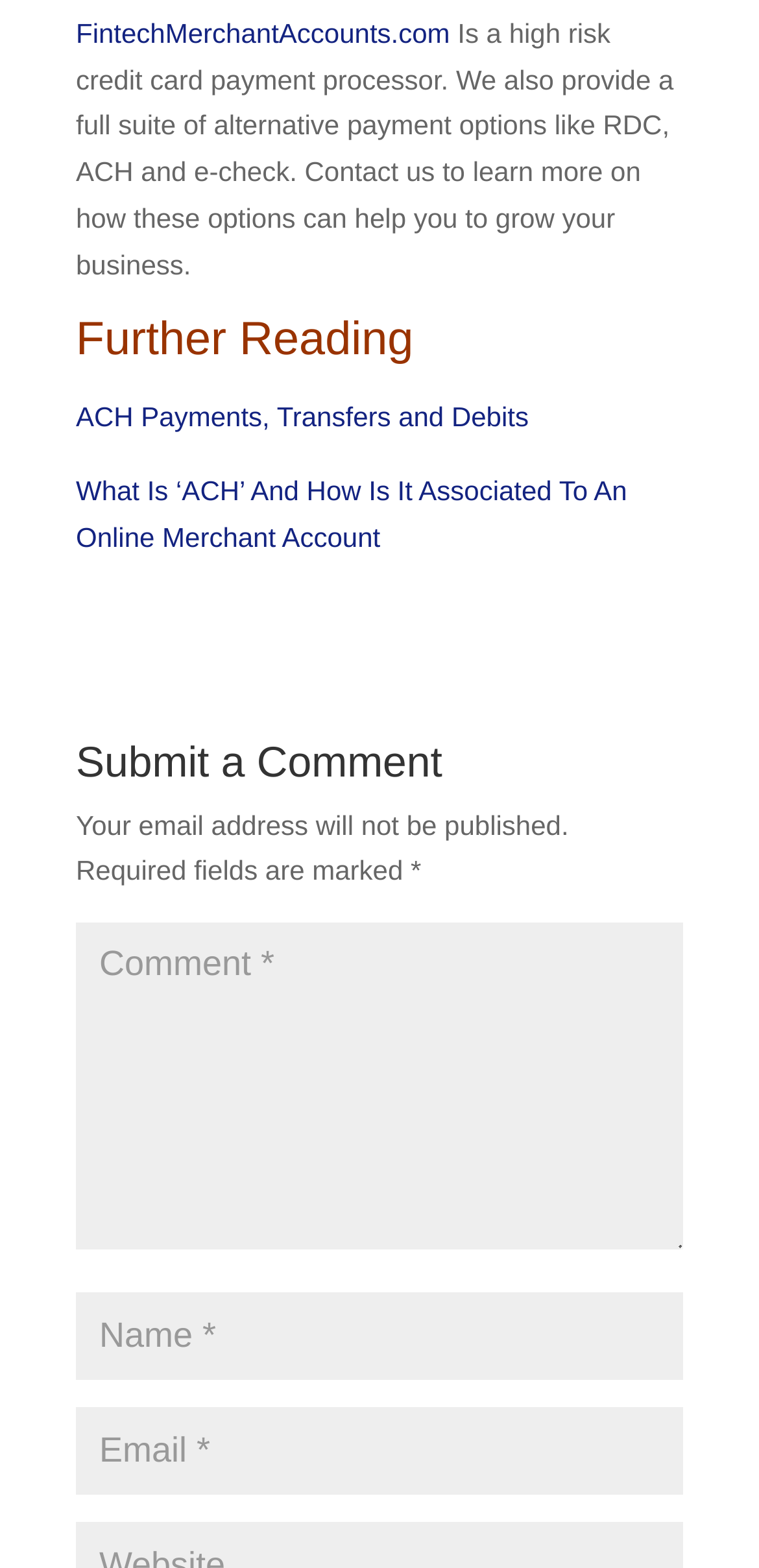Carefully examine the image and provide an in-depth answer to the question: What type of payment processor is FintechMerchantAccounts.com?

The webpage describes FintechMerchantAccounts.com as 'a high risk credit card payment processor', indicating that it provides payment processing services for high-risk businesses or industries.